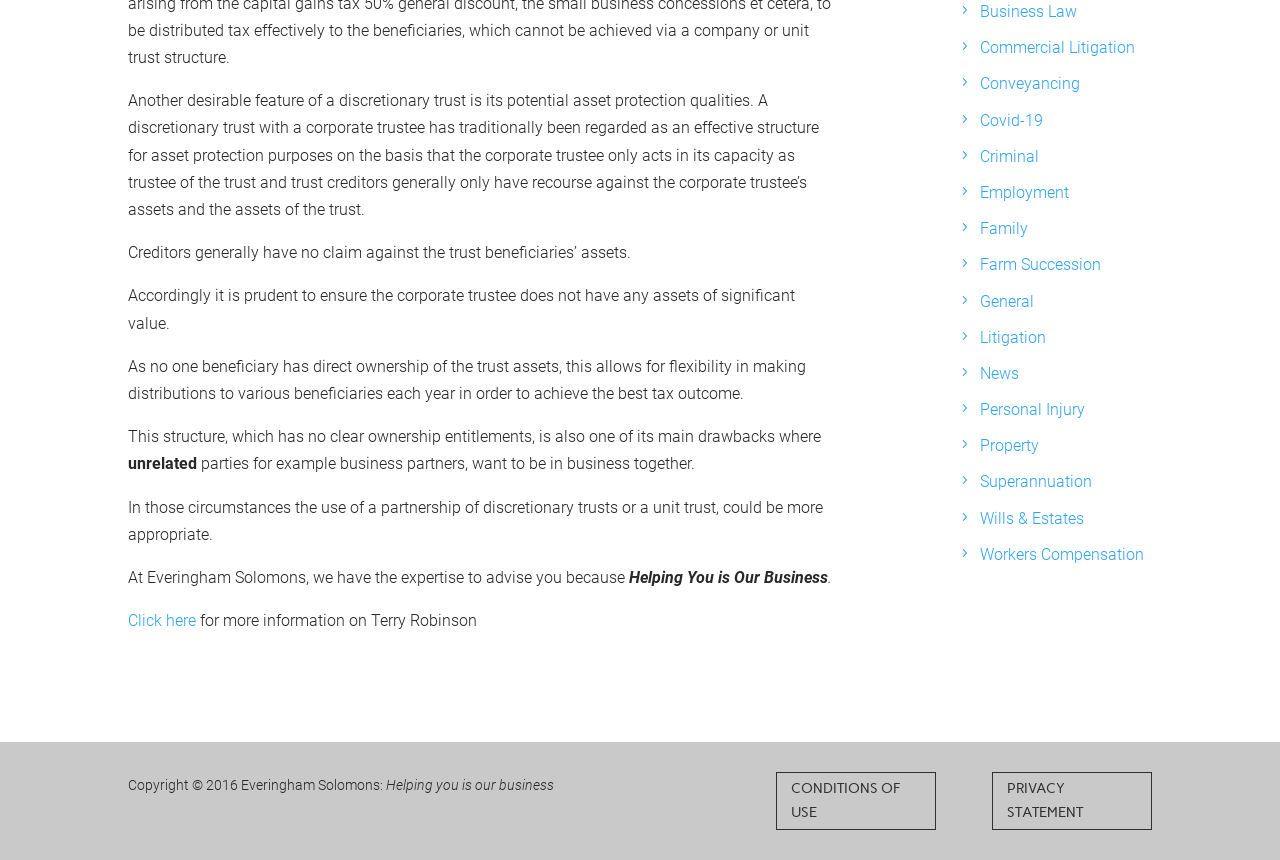Provide the bounding box coordinates for the UI element described in this sentence: "App Notification Campaigns". The coordinates should be four float values between 0 and 1, i.e., [left, top, right, bottom].

None